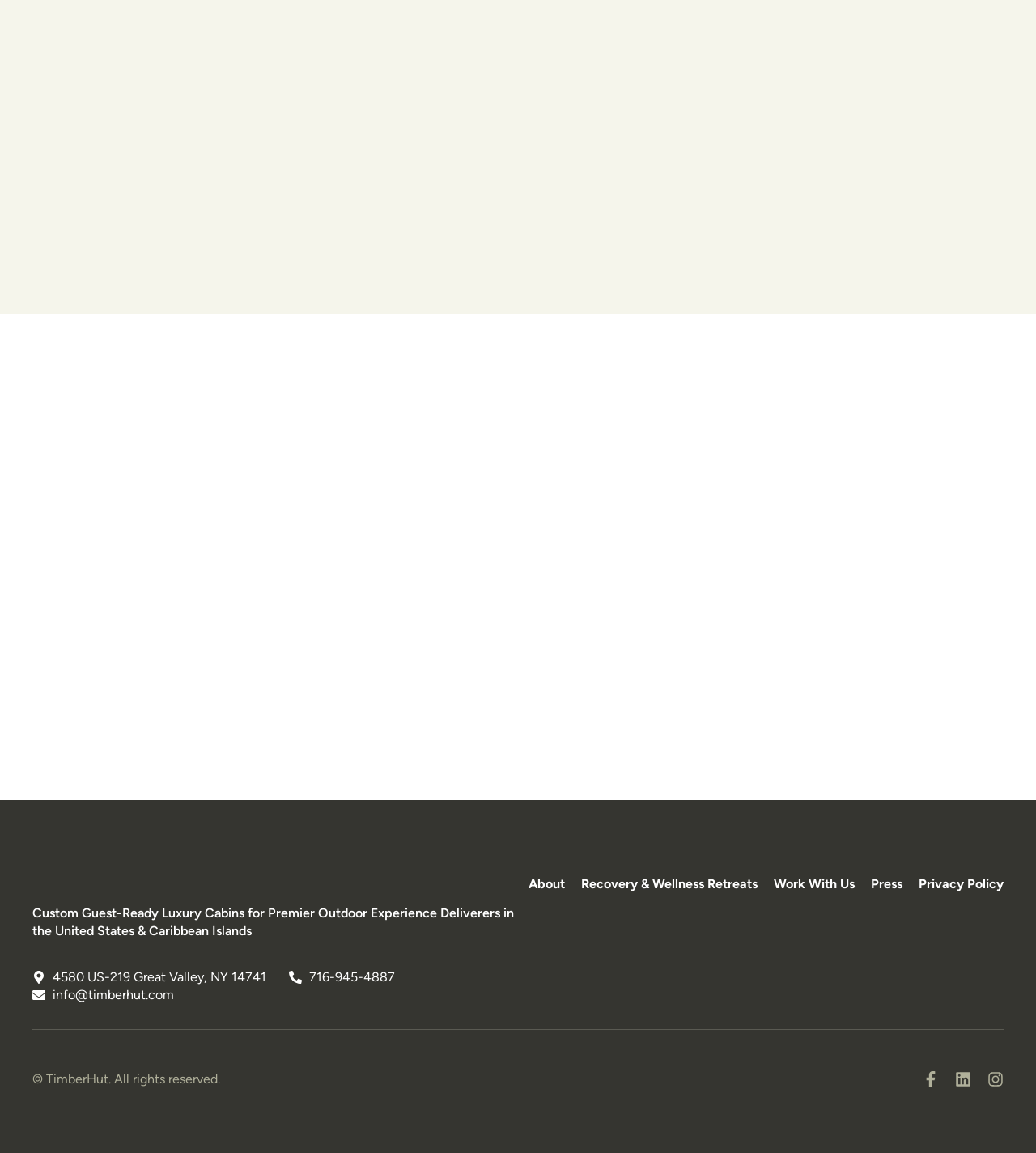What is the phone number?
Use the image to answer the question with a single word or phrase.

716-945-4887